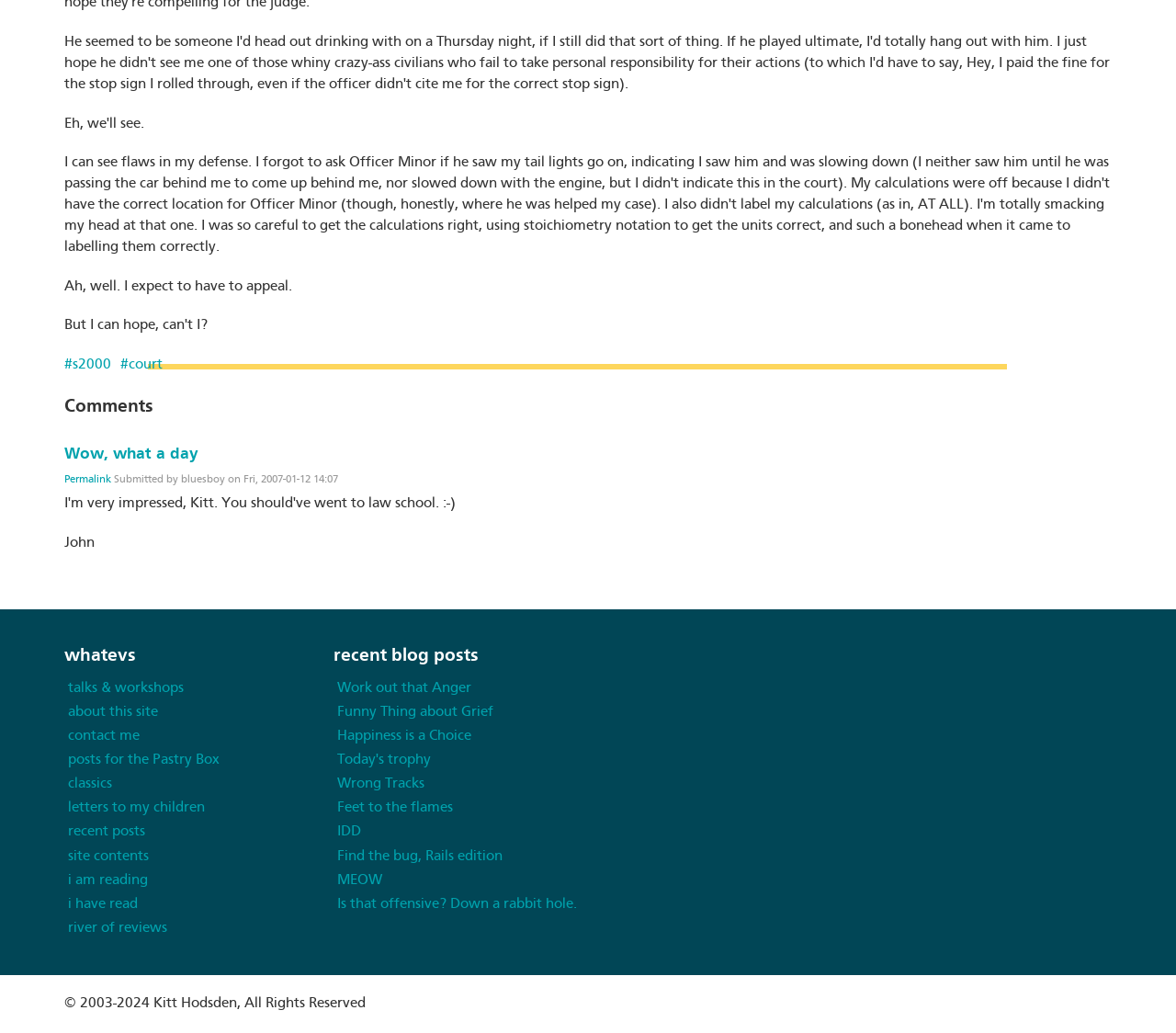Provide a brief response in the form of a single word or phrase:
How many links are there in the 'recent blog posts' section?

10